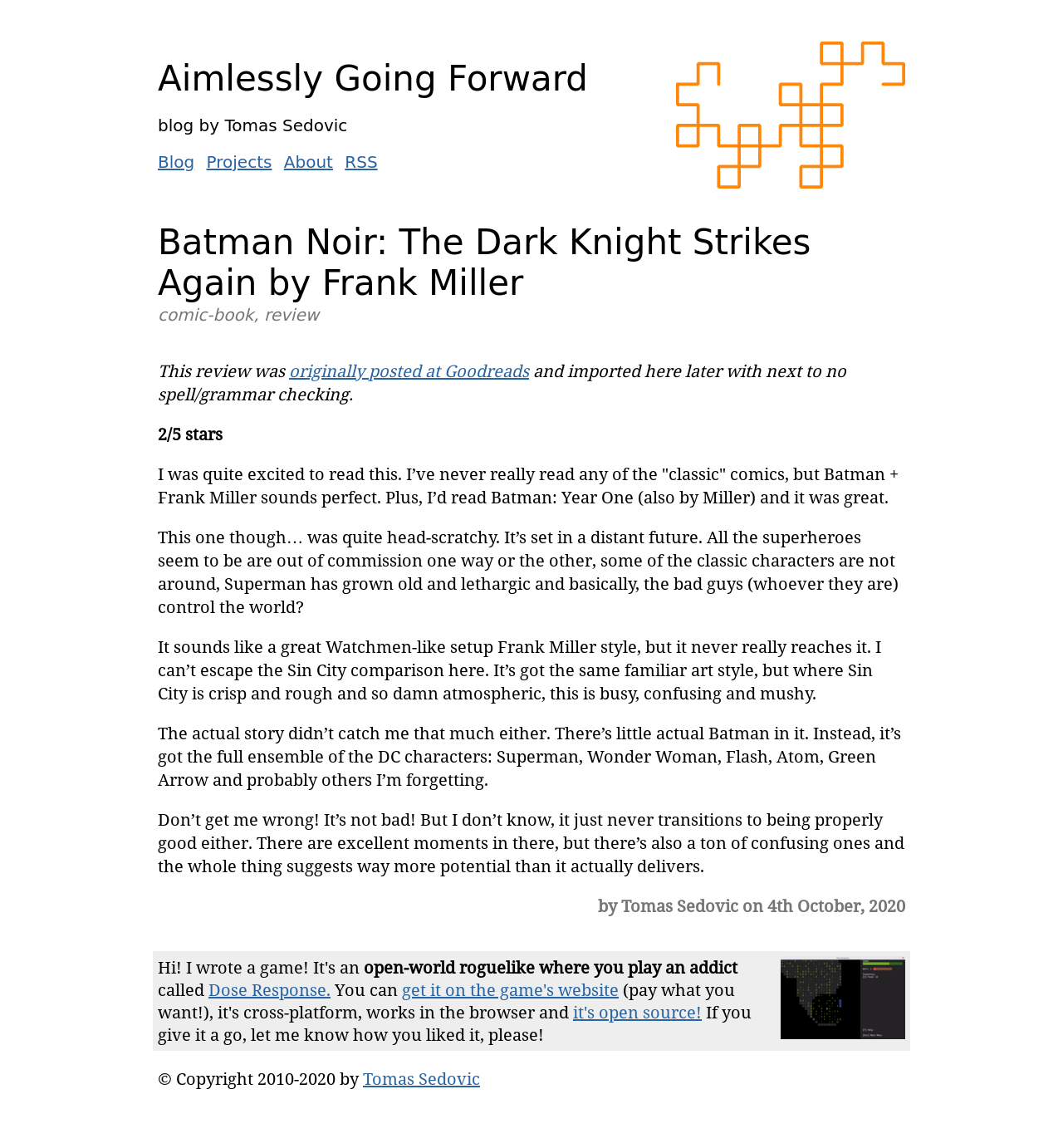Find the bounding box coordinates of the element's region that should be clicked in order to follow the given instruction: "Click the 'About' link". The coordinates should consist of four float numbers between 0 and 1, i.e., [left, top, right, bottom].

[0.267, 0.132, 0.313, 0.15]